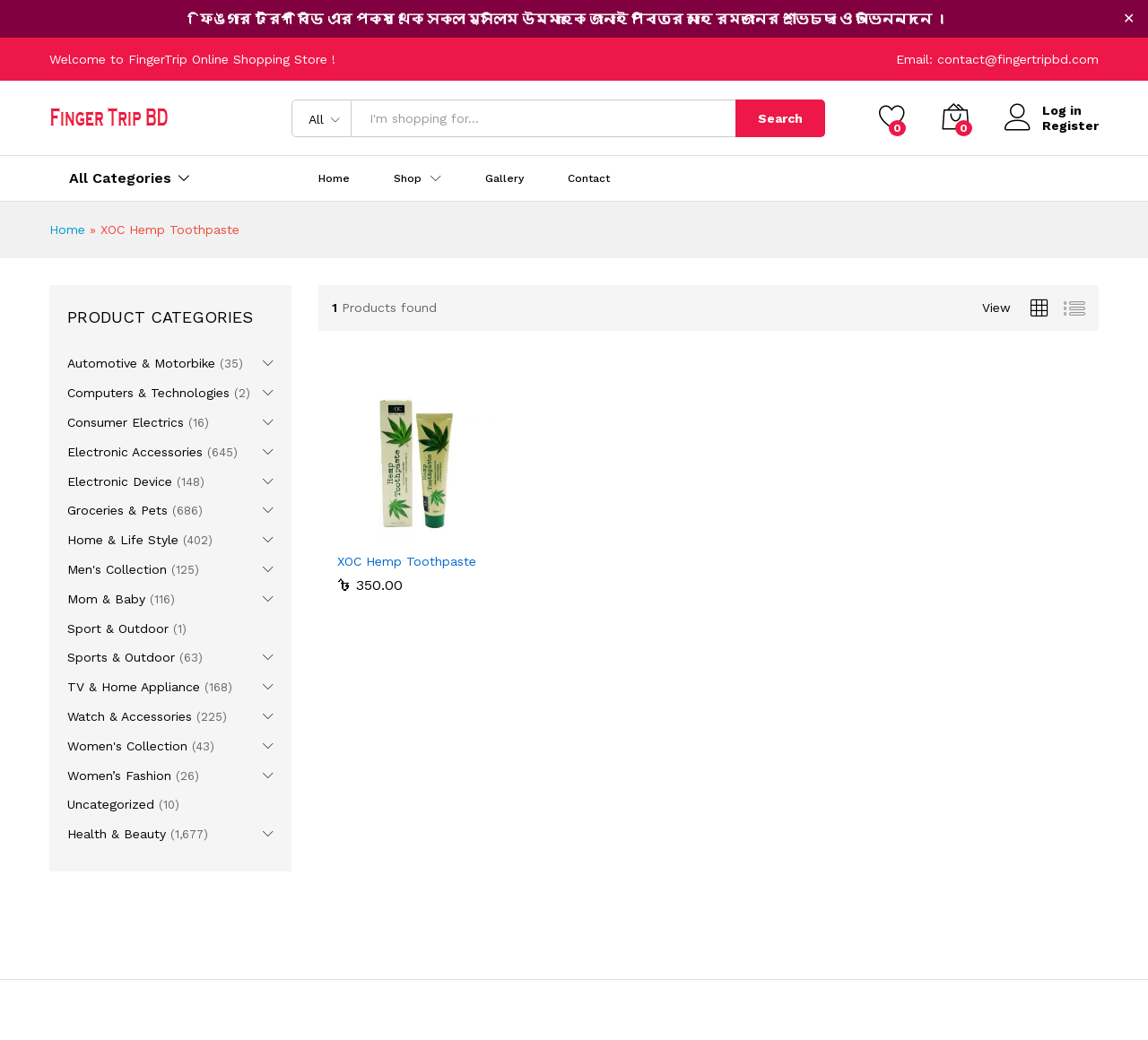Predict the bounding box coordinates of the area that should be clicked to accomplish the following instruction: "Add product to cart". The bounding box coordinates should consist of four float numbers between 0 and 1, i.e., [left, top, right, bottom].

[0.294, 0.614, 0.431, 0.65]